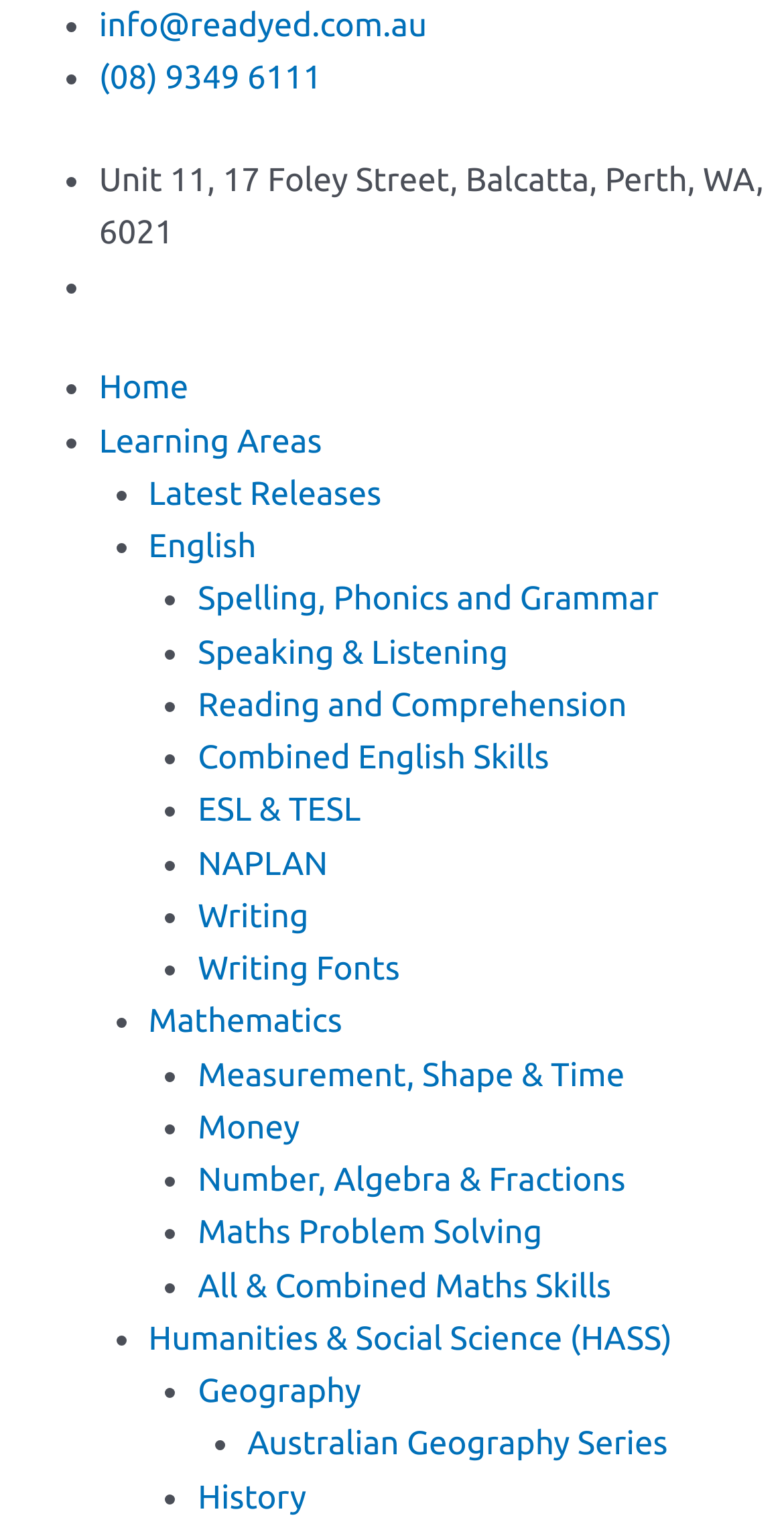Identify the bounding box coordinates of the region I need to click to complete this instruction: "Visit the Home page".

[0.126, 0.243, 0.24, 0.267]